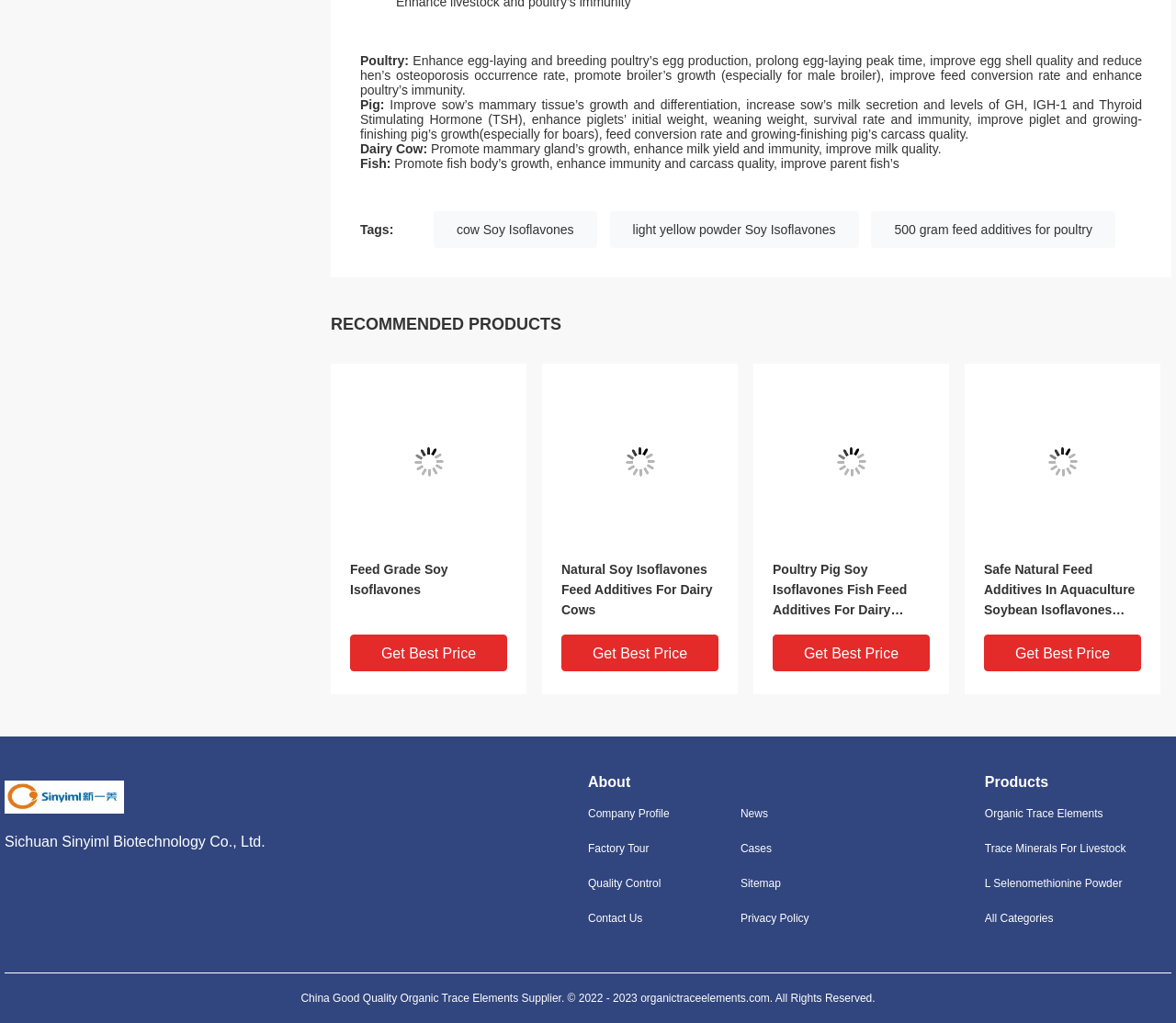Based on the image, provide a detailed and complete answer to the question: 
What is the benefit of using Soy Isoflavones in dairy cows?

According to the webpage, Soy Isoflavones are used to promote mammary gland growth, enhance milk yield and immunity, and improve milk quality in dairy cows.